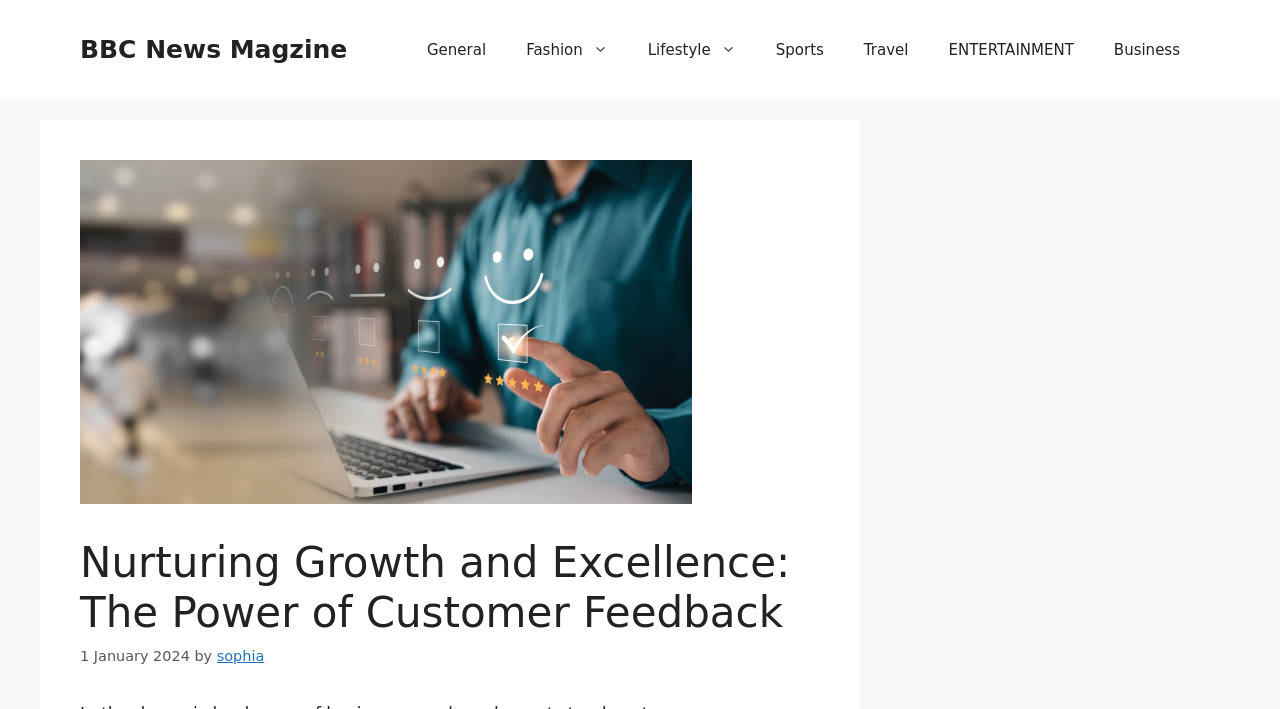Produce a meticulous description of the webpage.

The webpage is about the importance of customer feedback in business, with a focus on nurturing growth and excellence. At the top of the page, there is a banner that spans the entire width, containing a link to the "BBC News Magzine" website. Below the banner, there is a primary navigation menu with eight links: "General", "Fashion", "Lifestyle", "Sports", "Travel", "ENTERTAINMENT", "Business", and an image related to customer feedback.

The main content of the page is headed by a large heading that reads "Nurturing Growth and Excellence: The Power of Customer Feedback". This heading is positioned near the top of the page, and below it, there is a timestamp indicating that the article was published on "1 January 2024". The author of the article, "sophia", is credited below the timestamp.

Overall, the webpage has a clear and organized structure, with a prominent heading and a concise layout that makes it easy to navigate.